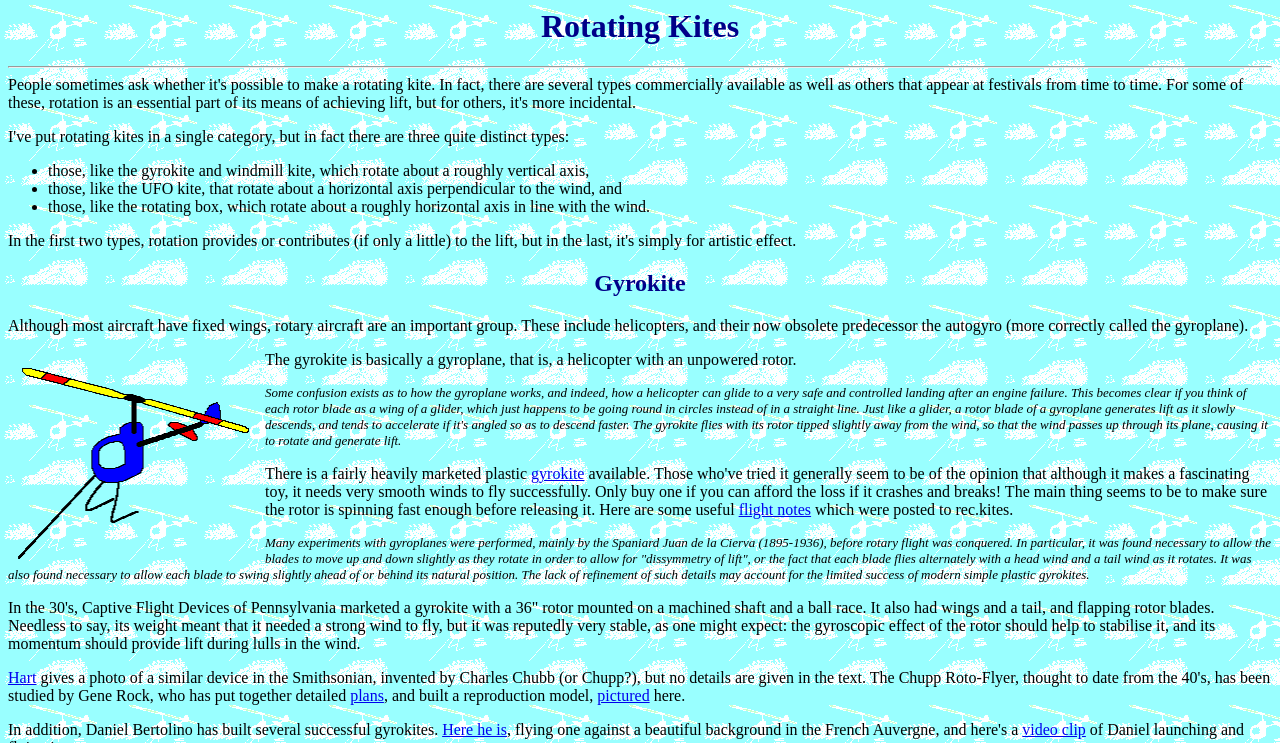How many types of rotating kites are mentioned?
Give a thorough and detailed response to the question.

The webpage mentions three types of rotating kites: those that rotate about a roughly vertical axis, those that rotate about a horizontal axis perpendicular to the wind, and those that rotate about a roughly horizontal axis in line with the wind.